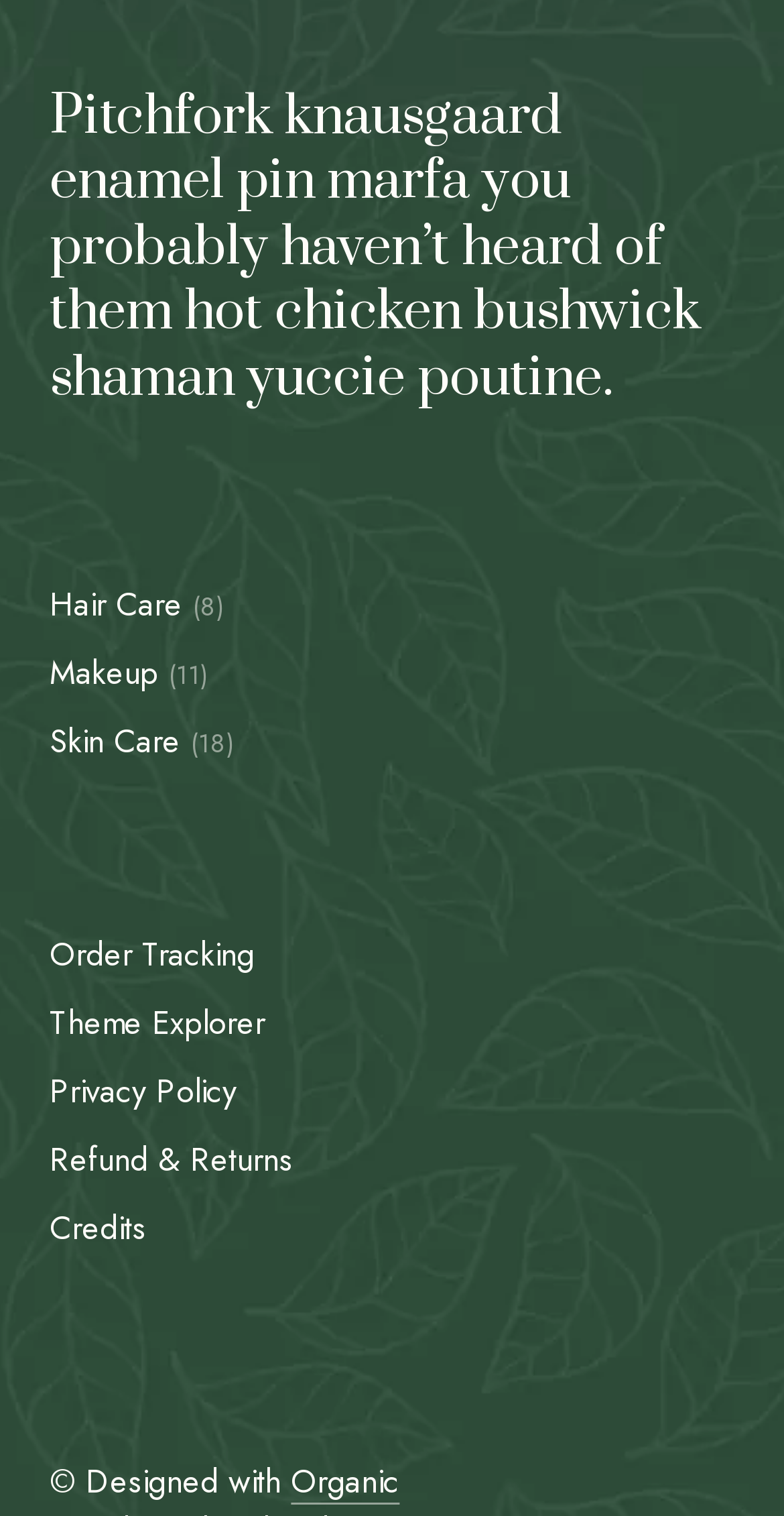Can you specify the bounding box coordinates of the area that needs to be clicked to fulfill the following instruction: "Click MENU"?

None